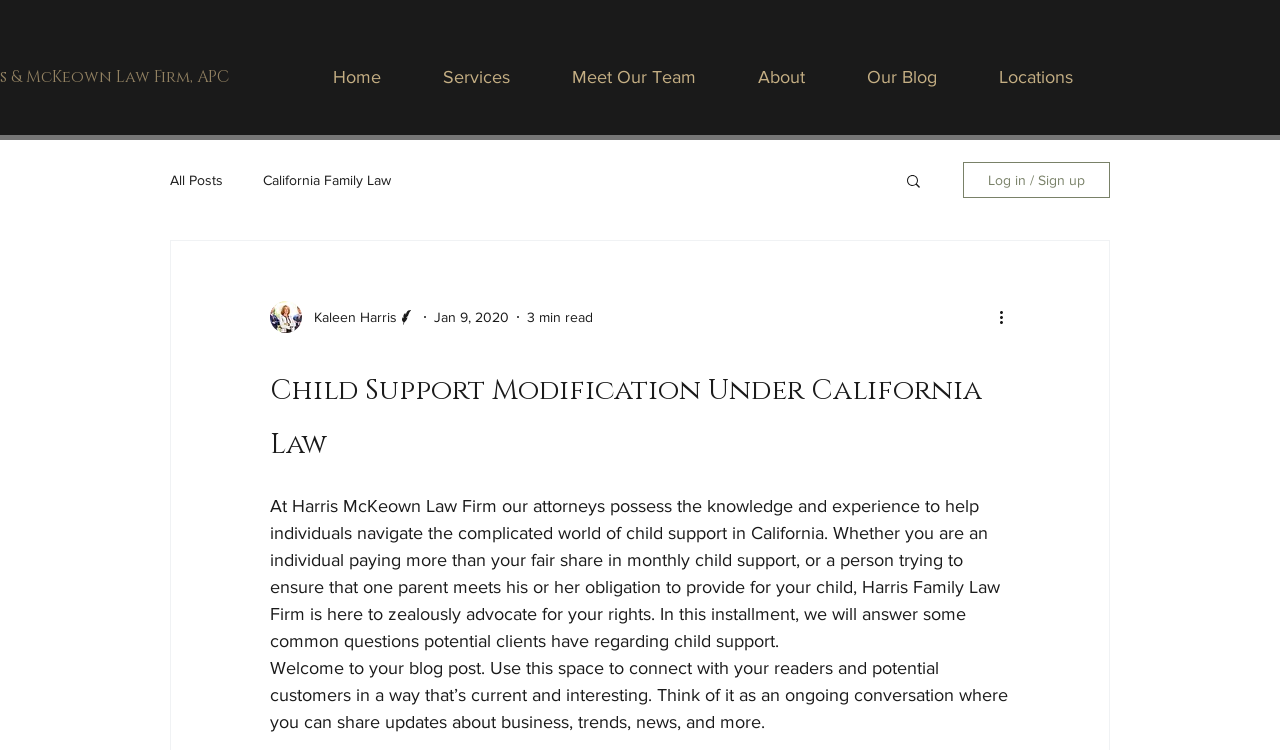Pinpoint the bounding box coordinates of the element you need to click to execute the following instruction: "Read more about 'Child Support Modification Under California Law'". The bounding box should be represented by four float numbers between 0 and 1, in the format [left, top, right, bottom].

[0.211, 0.48, 0.789, 0.624]